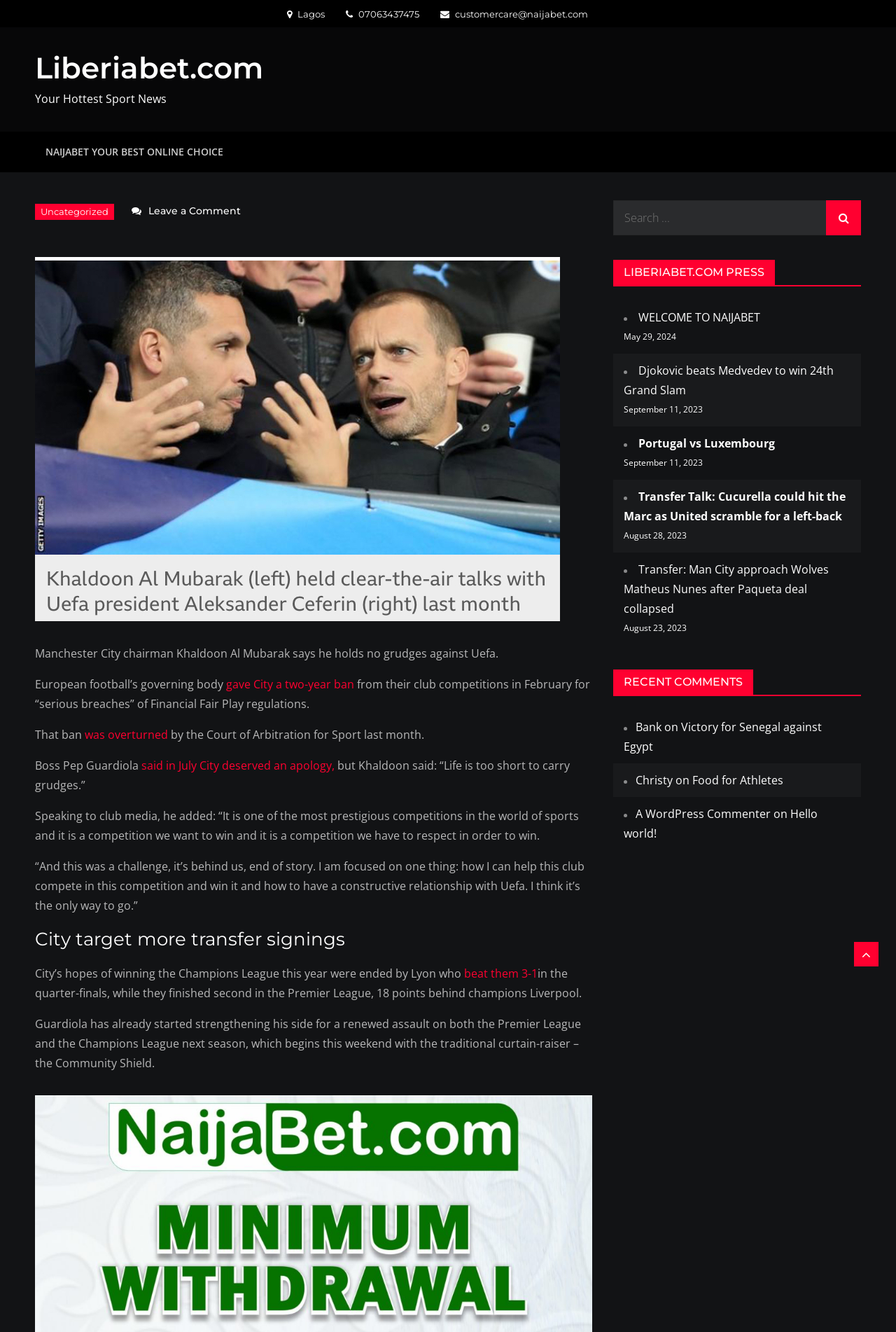Please determine the bounding box coordinates for the element that should be clicked to follow these instructions: "Follow us on Github".

None